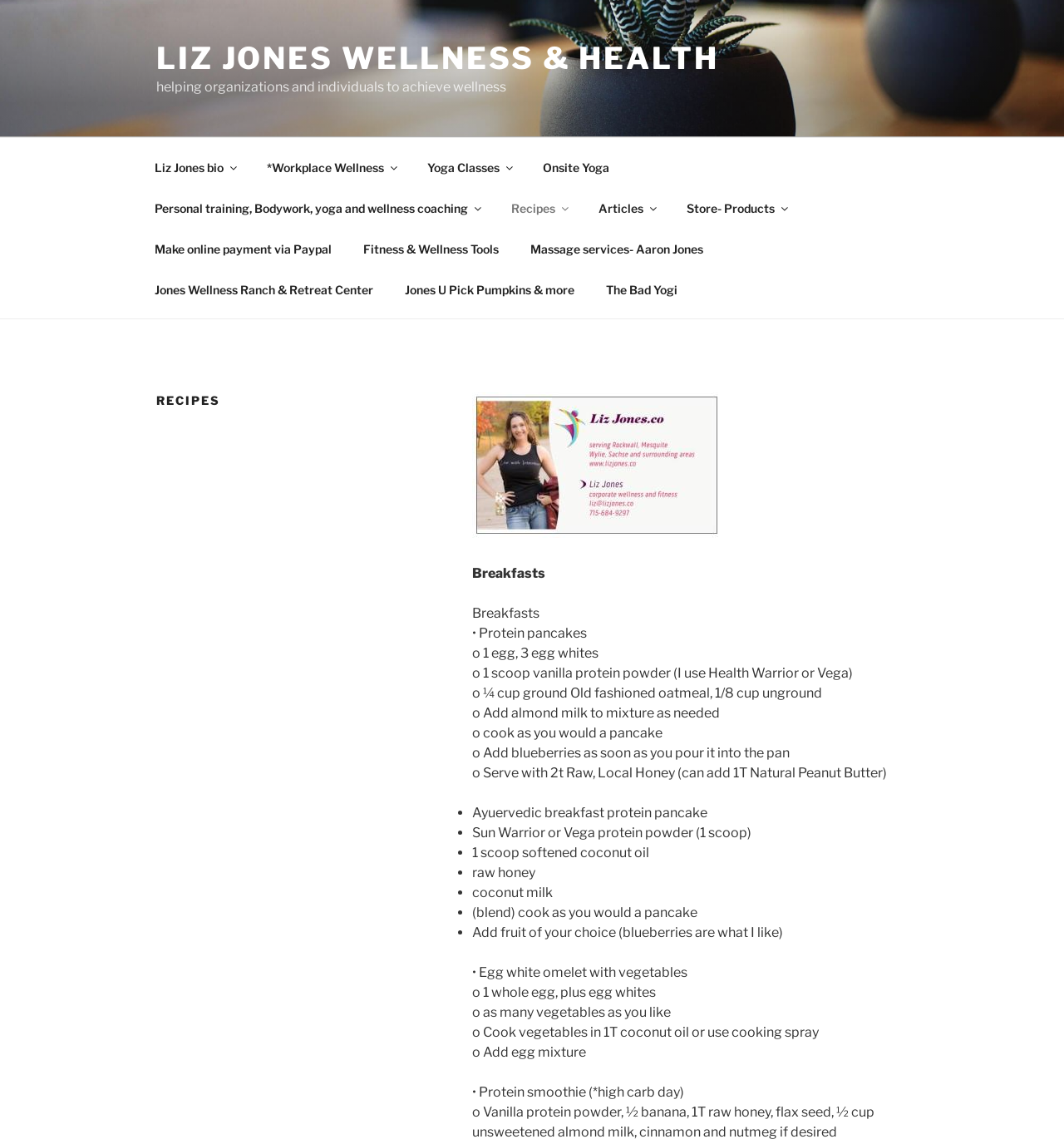Determine the bounding box coordinates of the element's region needed to click to follow the instruction: "Click on the 'Yoga Classes' link". Provide these coordinates as four float numbers between 0 and 1, formatted as [left, top, right, bottom].

[0.388, 0.128, 0.494, 0.164]